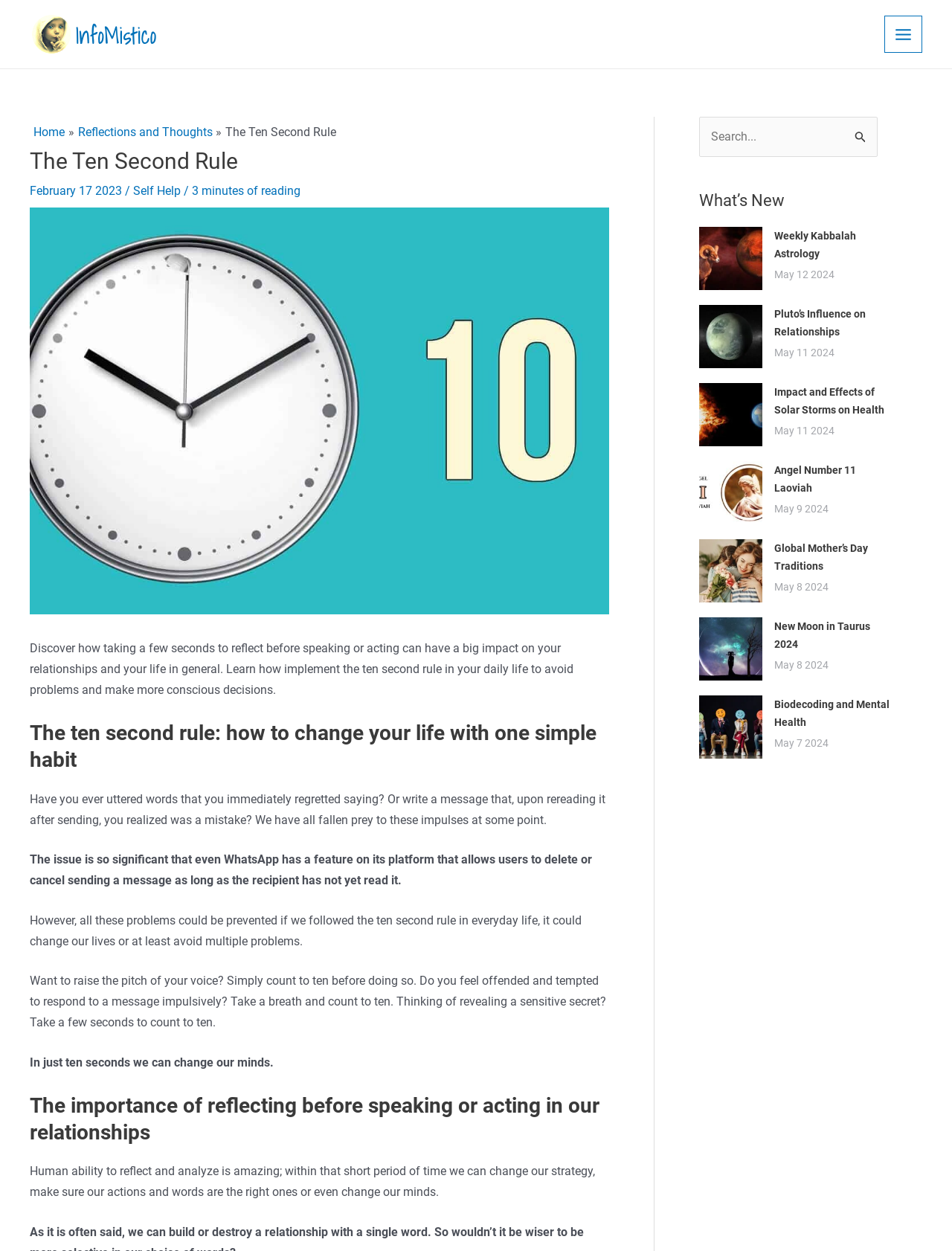Identify and provide the bounding box for the element described by: "New Moon in Taurus 2024".

[0.813, 0.496, 0.914, 0.52]